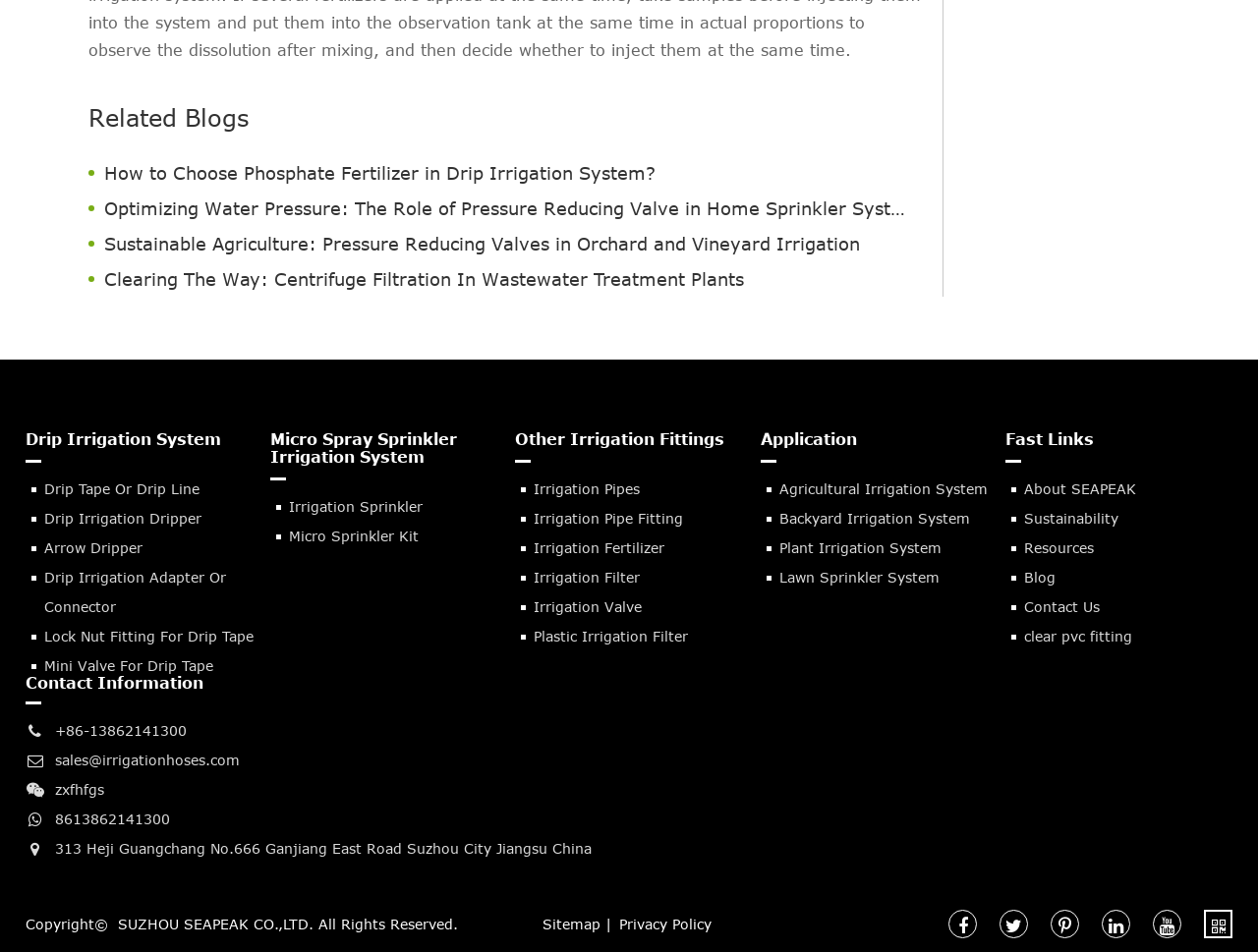What types of products are offered by SEAPEAK?
Using the information presented in the image, please offer a detailed response to the question.

By examining the links and categories on the webpage, I found that SEAPEAK offers a range of products related to irrigation, including drip irrigation systems, micro spray sprinkler irrigation systems, and various fittings such as pipes, valves, and filters.